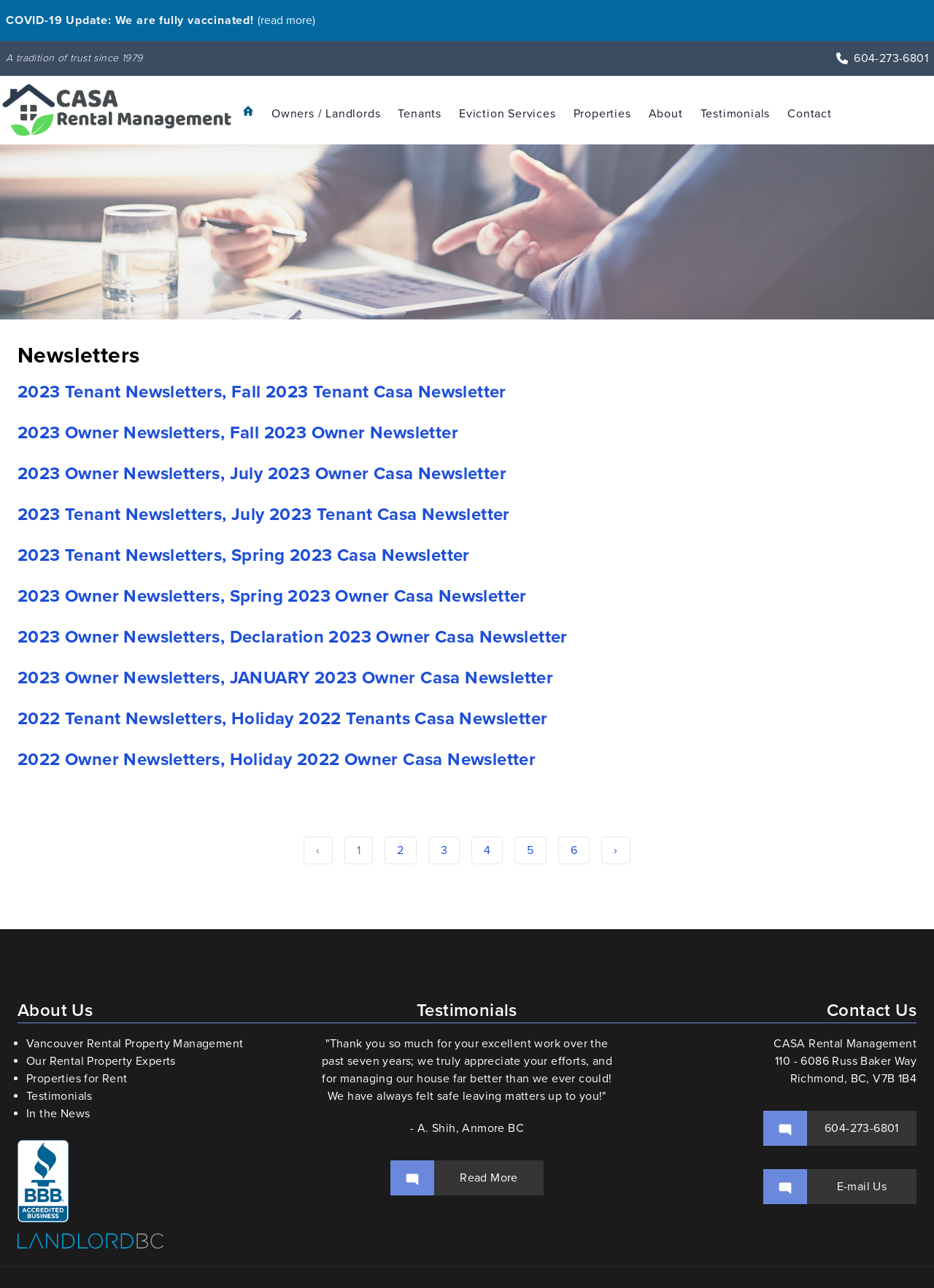Show the bounding box coordinates for the element that needs to be clicked to execute the following instruction: "Call the phone number". Provide the coordinates in the form of four float numbers between 0 and 1, i.e., [left, top, right, bottom].

[0.895, 0.039, 0.994, 0.052]